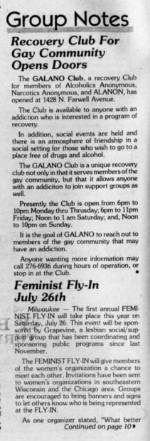What are the operational hours of the GALANO Club?
Provide a detailed and well-explained answer to the question.

The operational hours of the GALANO Club are mentioned in the caption, specifying that the club is open from 6 PM to 10 PM from Monday to Thursday and from noon to 10 PM on Saturdays.